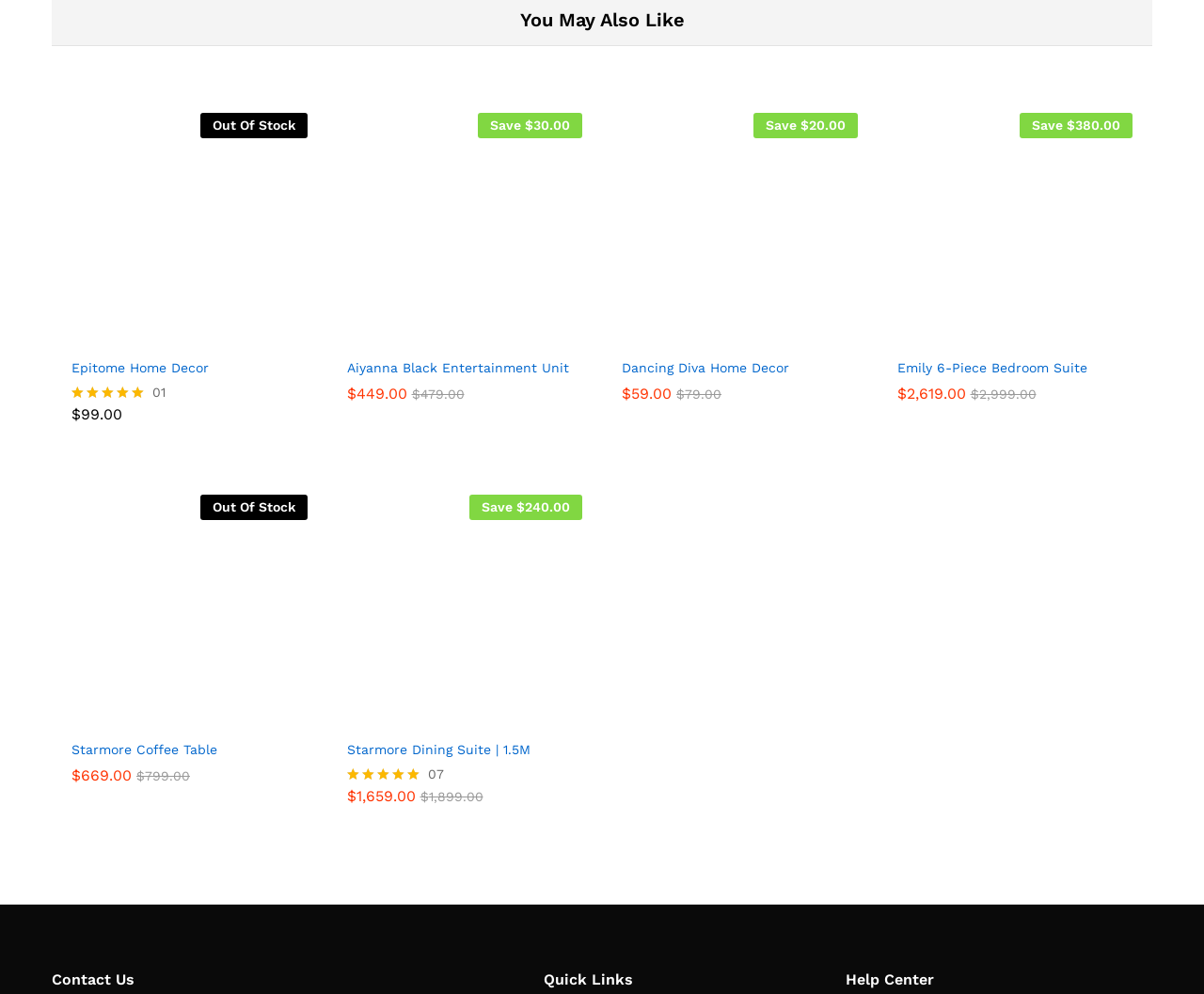How many products have a 'Quick View' option?
Please provide a full and detailed response to the question.

I counted the number of products with a 'Quick View' option by looking at the link elements with the text '' which is a child of the product elements.